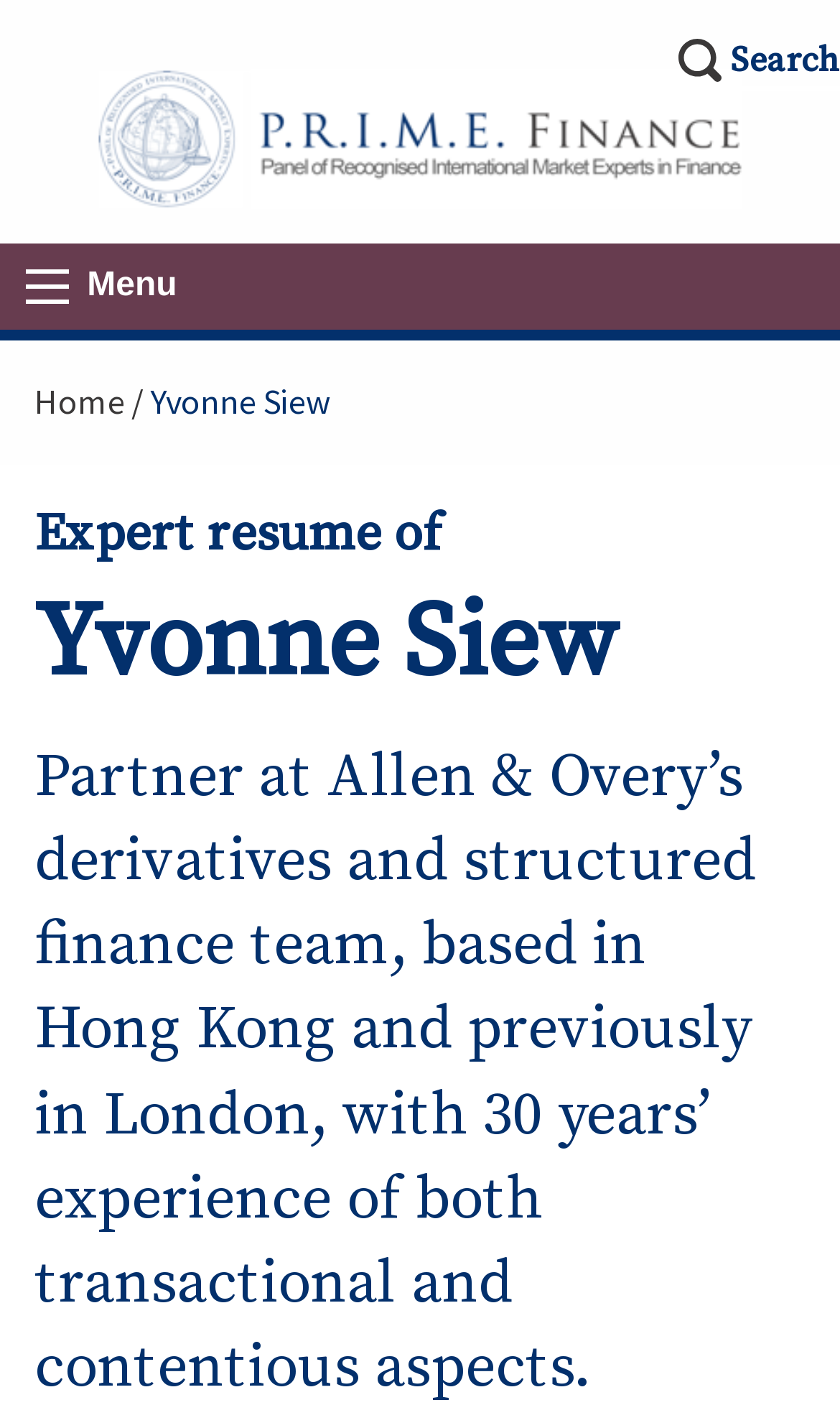Please give a short response to the question using one word or a phrase:
How many navigation links are there at the top of the webpage?

2